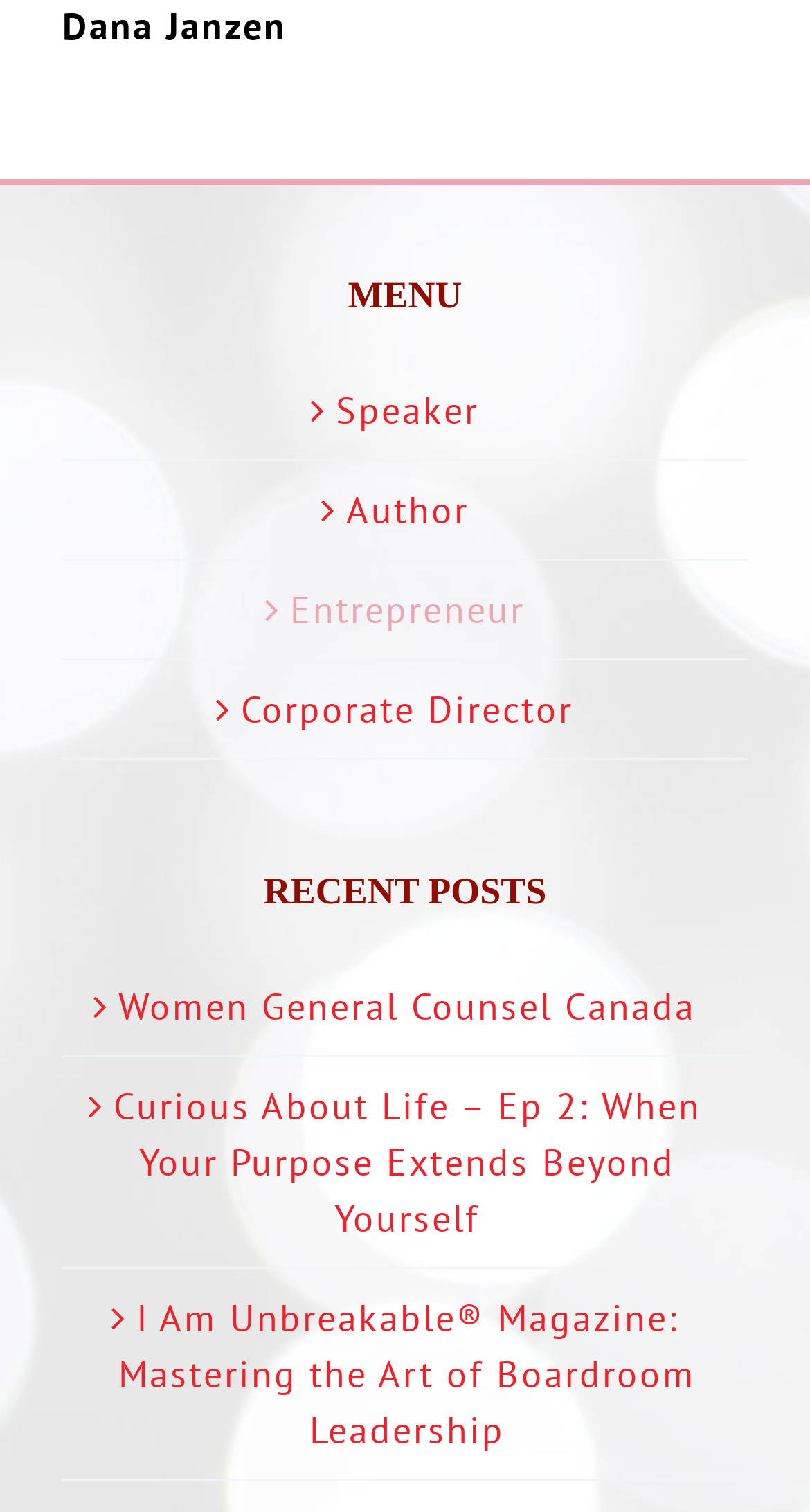Determine the bounding box coordinates of the region to click in order to accomplish the following instruction: "view Dana Janzen's profile". Provide the coordinates as four float numbers between 0 and 1, specifically [left, top, right, bottom].

[0.077, 0.001, 0.354, 0.033]